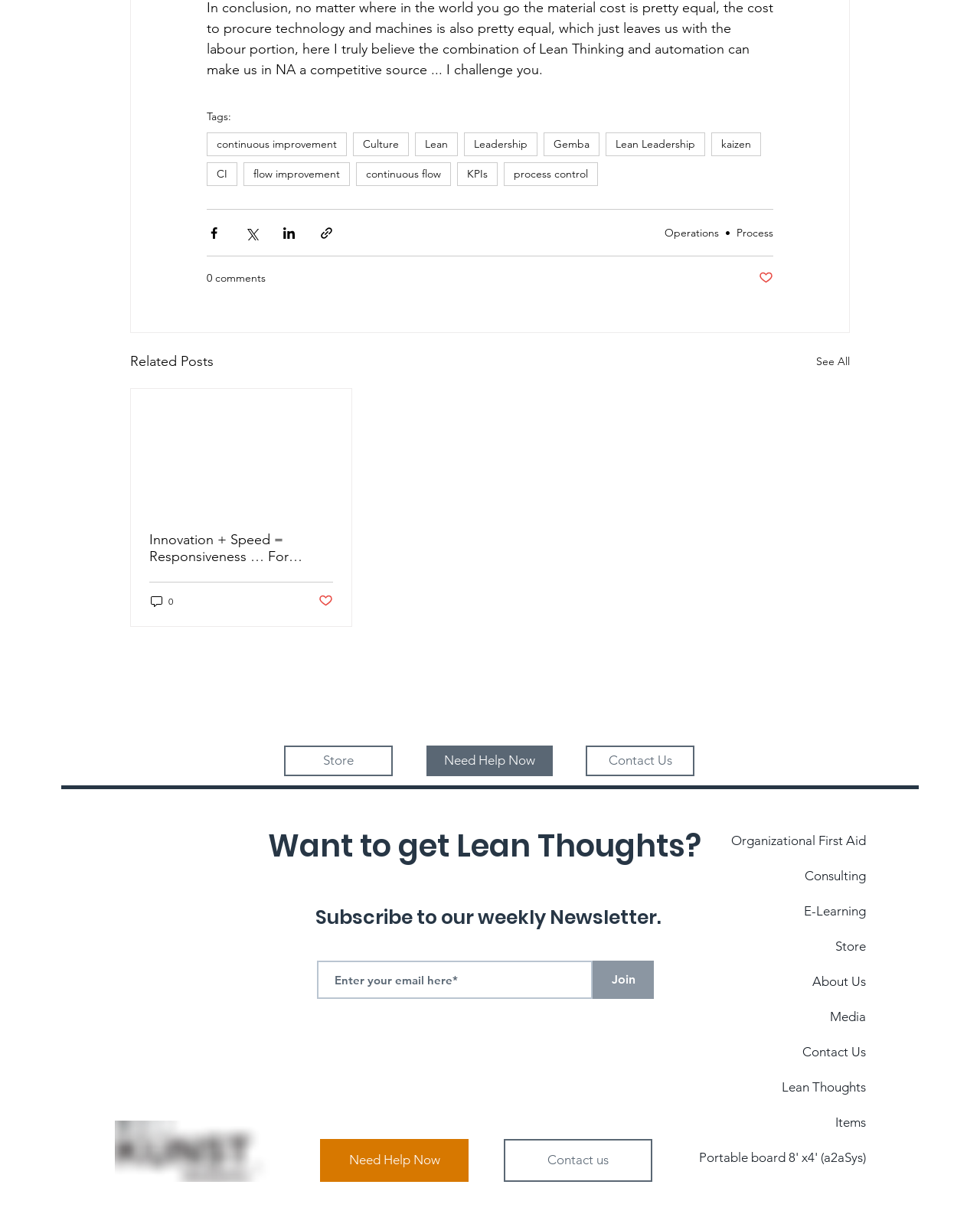Give a one-word or short-phrase answer to the following question: 
What is the main topic of the webpage?

Lean and productivity